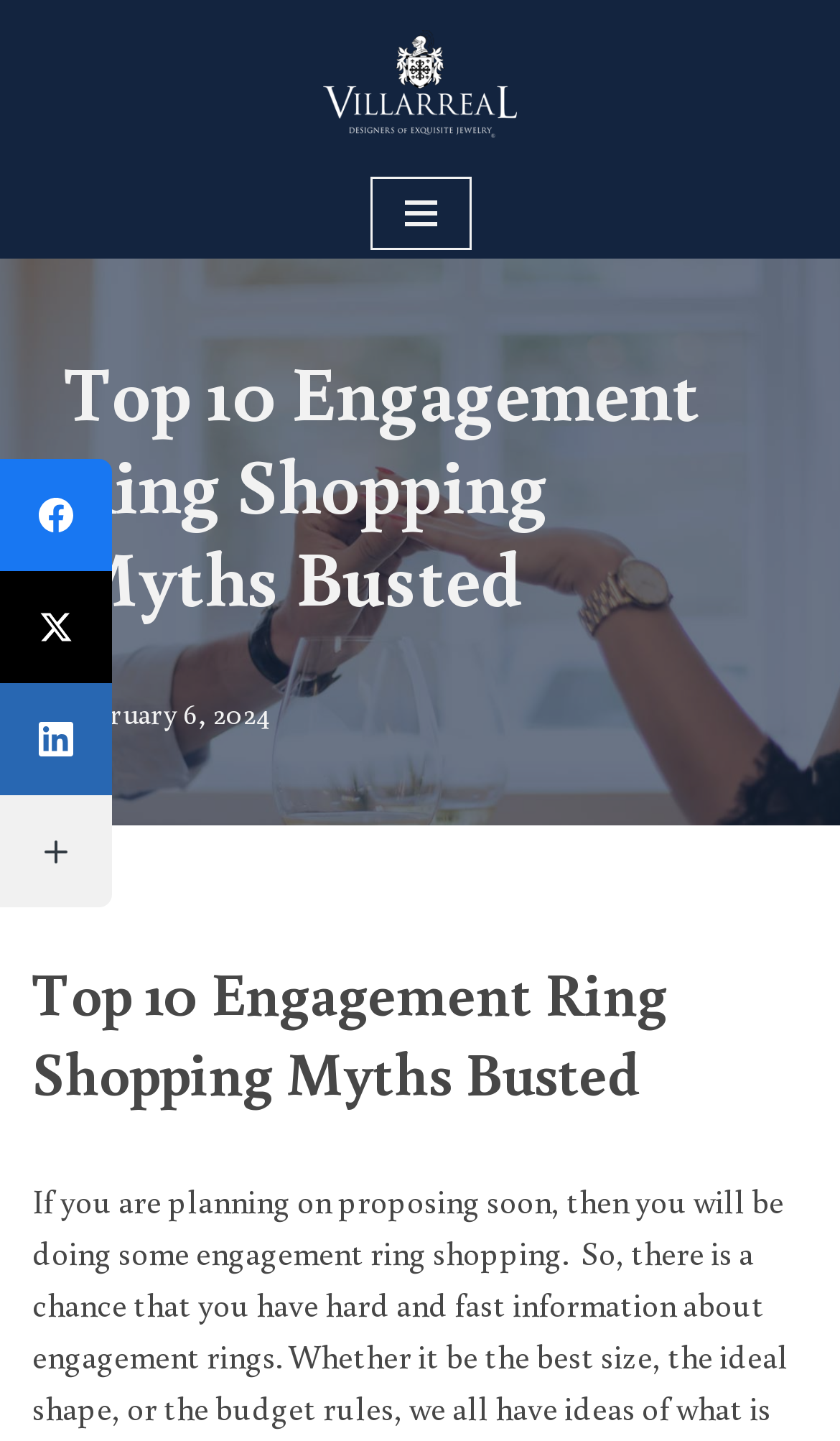Give a concise answer of one word or phrase to the question: 
What is the purpose of the button?

Navigation Menu